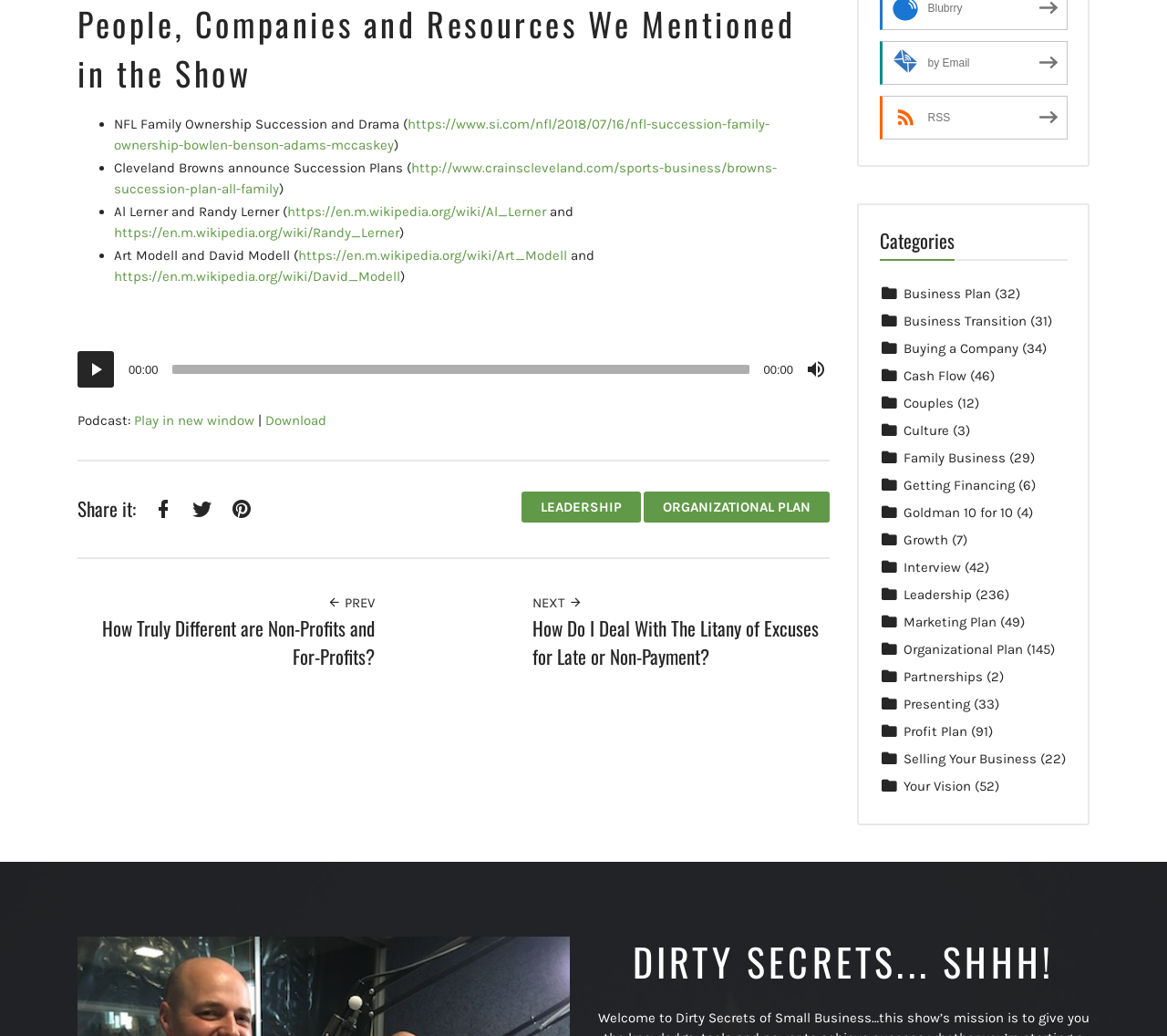How many categories are listed on the webpage?
Please answer the question as detailed as possible.

I counted the number of links under the 'Categories' heading, which are labeled as 'Business Plan', 'Business Transition', and so on, and found that there are 20 categories listed on the webpage.